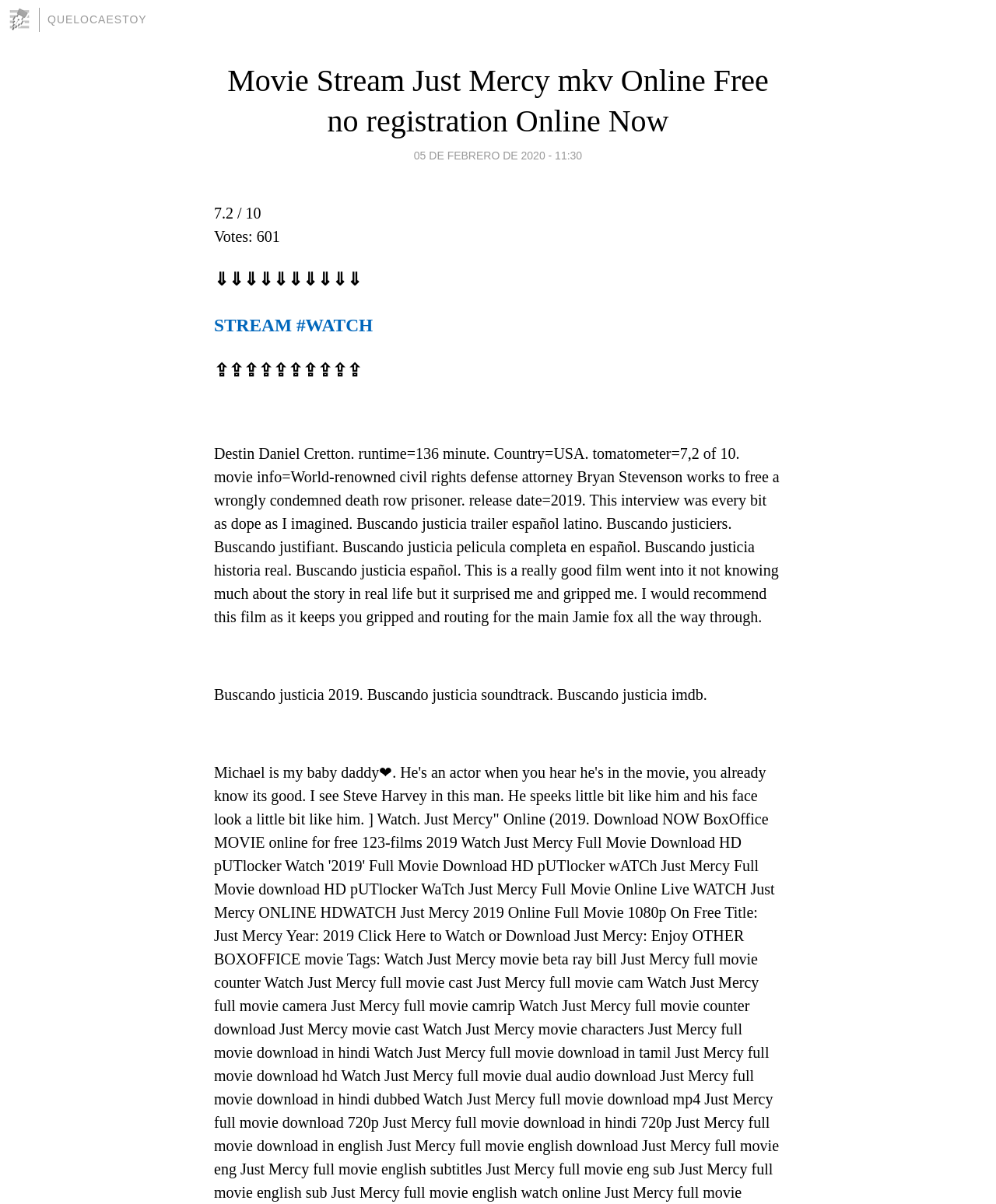Provide the bounding box coordinates for the specified HTML element described in this description: "School Based Staff". The coordinates should be four float numbers ranging from 0 to 1, in the format [left, top, right, bottom].

None